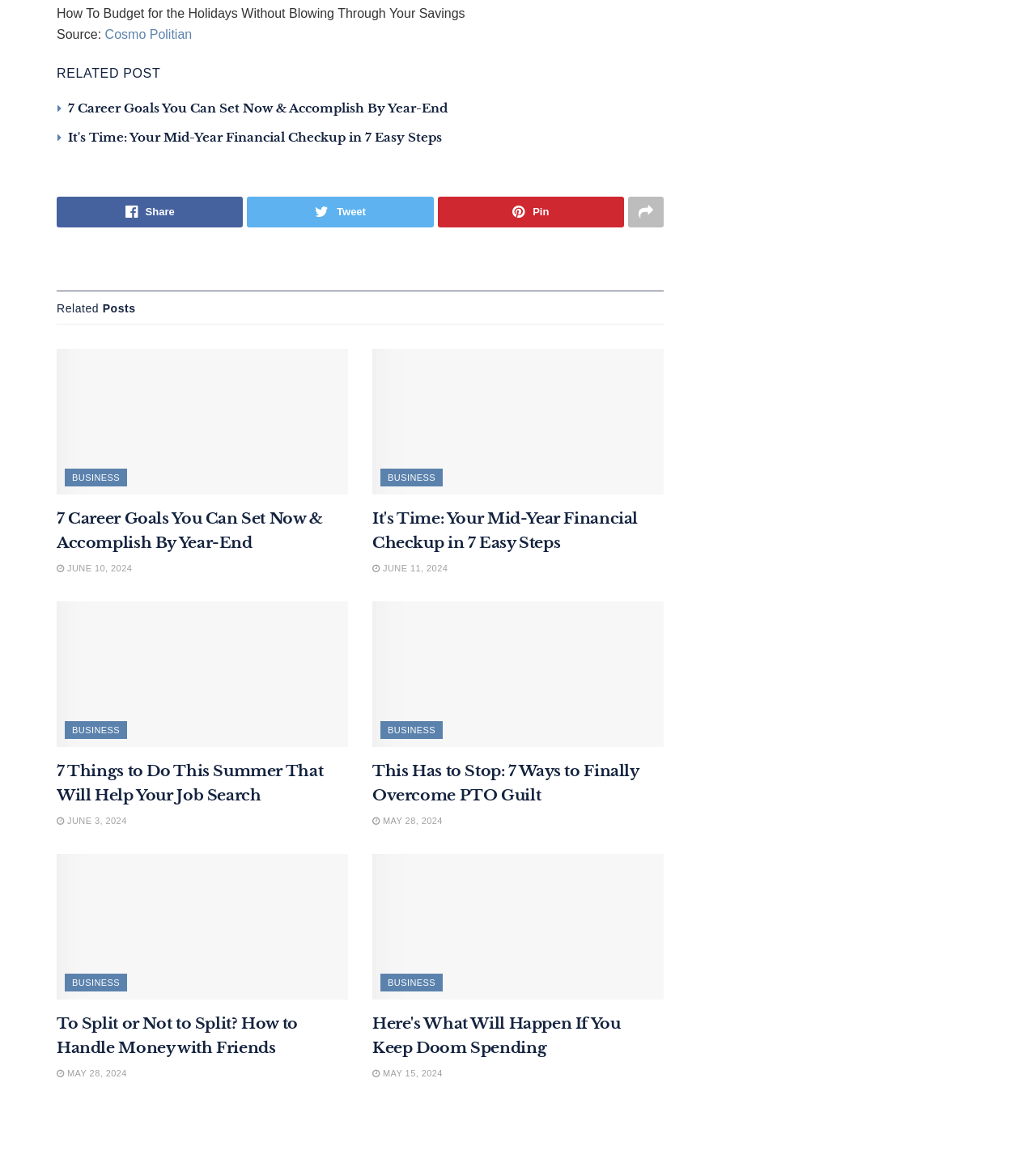Using the elements shown in the image, answer the question comprehensively: What is the title of the article?

The title of the article is obtained by looking at the StaticText element with ID 812, which has the text 'How To Budget for the Holidays Without Blowing Through Your Savings'.